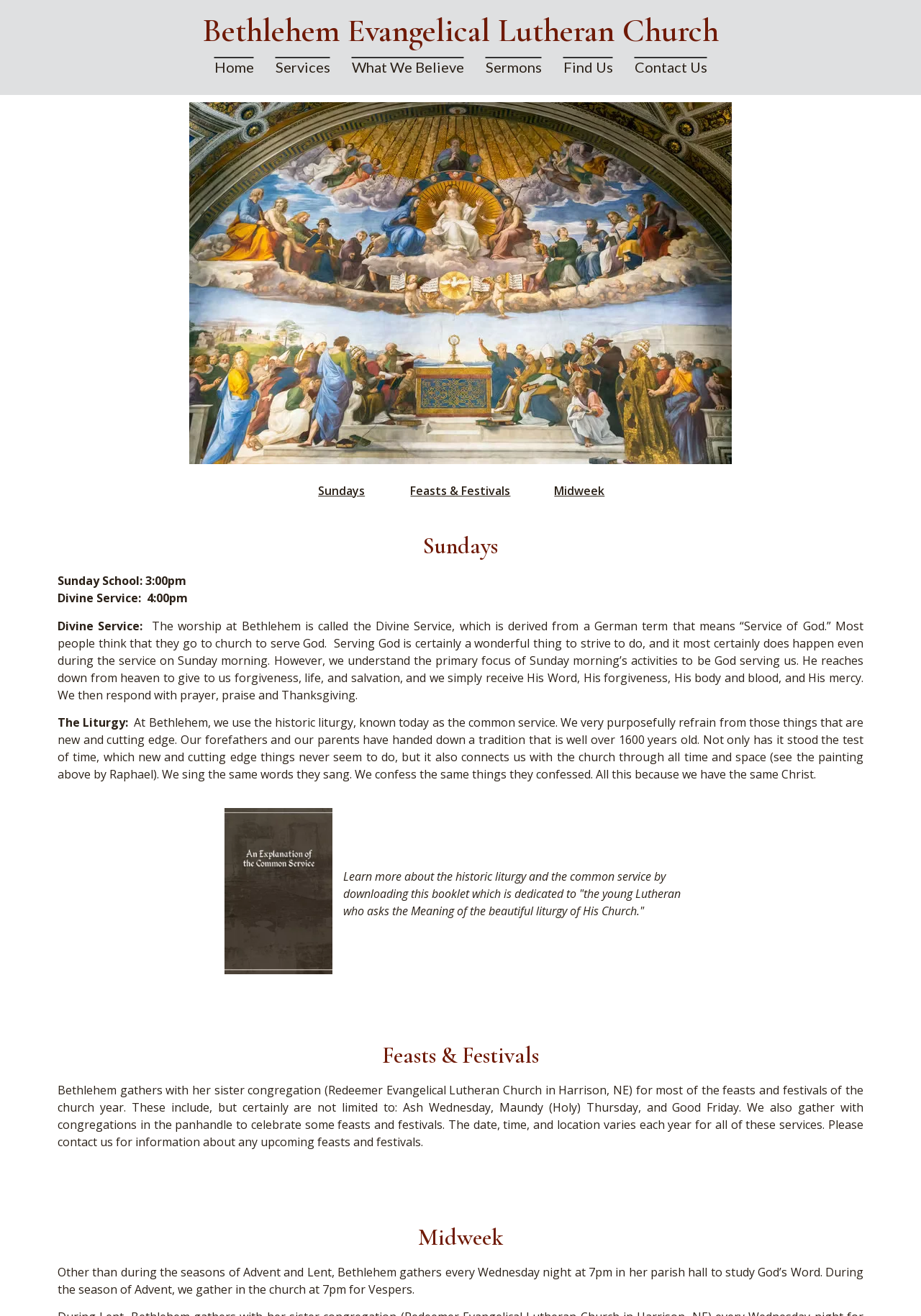Could you indicate the bounding box coordinates of the region to click in order to complete this instruction: "Click on the 'Home' link".

[0.221, 0.038, 0.287, 0.063]